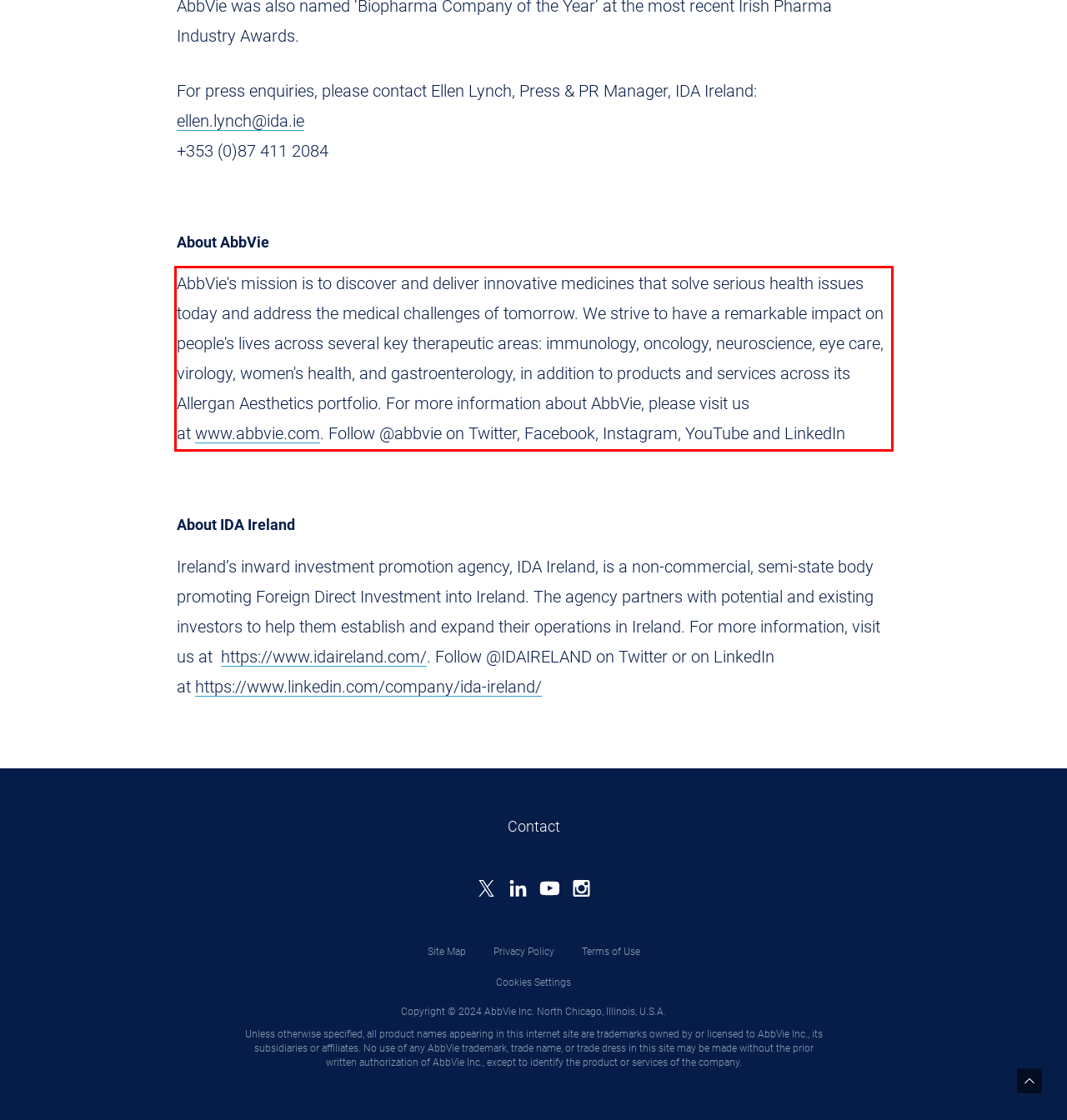Given a screenshot of a webpage, identify the red bounding box and perform OCR to recognize the text within that box.

AbbVie's mission is to discover and deliver innovative medicines that solve serious health issues today and address the medical challenges of tomorrow. We strive to have a remarkable impact on people's lives across several key therapeutic areas: immunology, oncology, neuroscience, eye care, virology, women's health, and gastroenterology, in addition to products and services across its Allergan Aesthetics portfolio. For more information about AbbVie, please visit us at www.abbvie.com. Follow @abbvie on Twitter, Facebook, Instagram, YouTube and LinkedIn